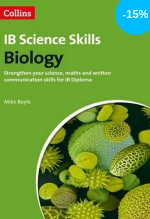Offer a detailed explanation of the image.

The image features the cover of the textbook titled "IB Science Skills: Biology," authored by Mike Boyle. The vibrant green background is adorned with detailed illustrations of microscopic organisms and plant structures, highlighting the biological themes of the book. A prominent label in the top-right corner indicates a 15% discount, making it an appealing option for students and educators alike. This resource aims to enhance students’ science, math, and written communication skills, specifically tailored for the International Baccalaureate Diploma Program.